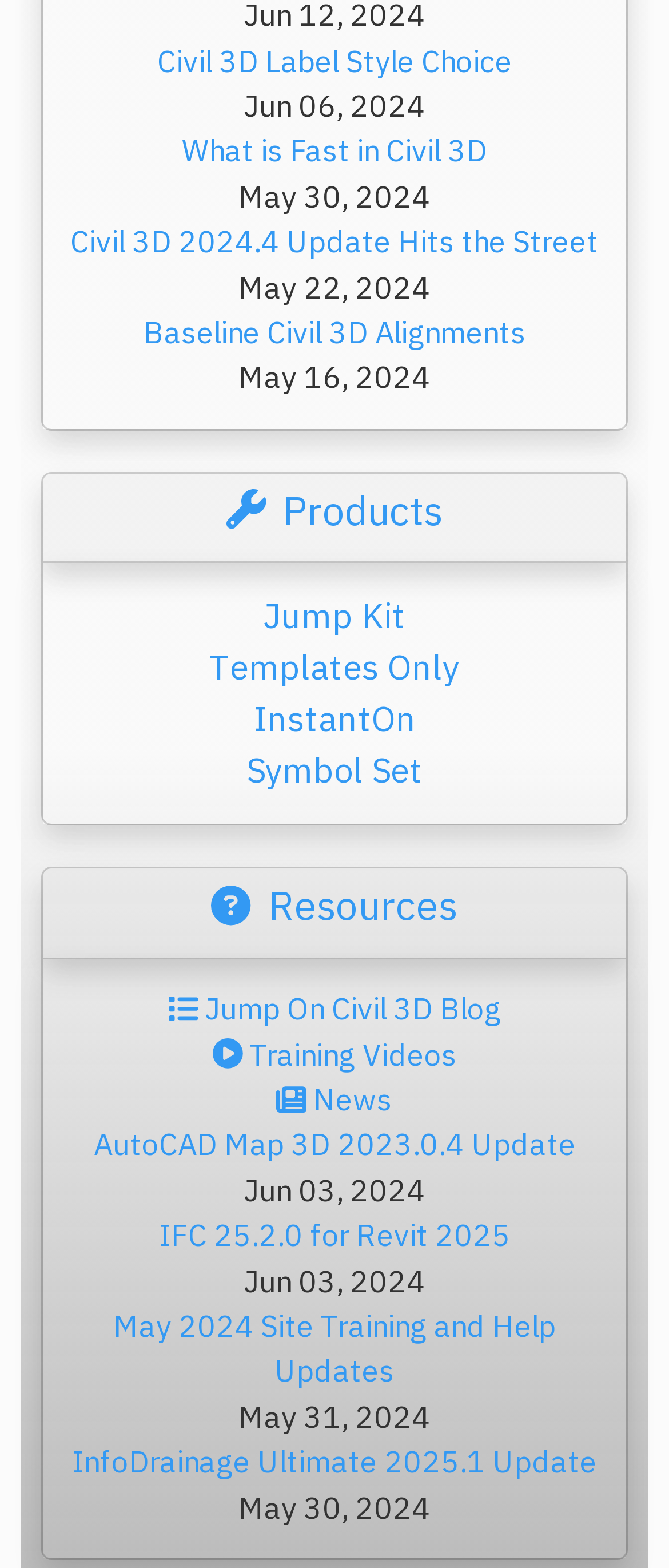What is the purpose of the 'Jump Kit'?
Analyze the image and provide a thorough answer to the question.

The webpage mentions a 'Jump Kit' but does not provide any information about its purpose or function. It is likely a product or tool related to Civil 3D, but its specific purpose is unclear.